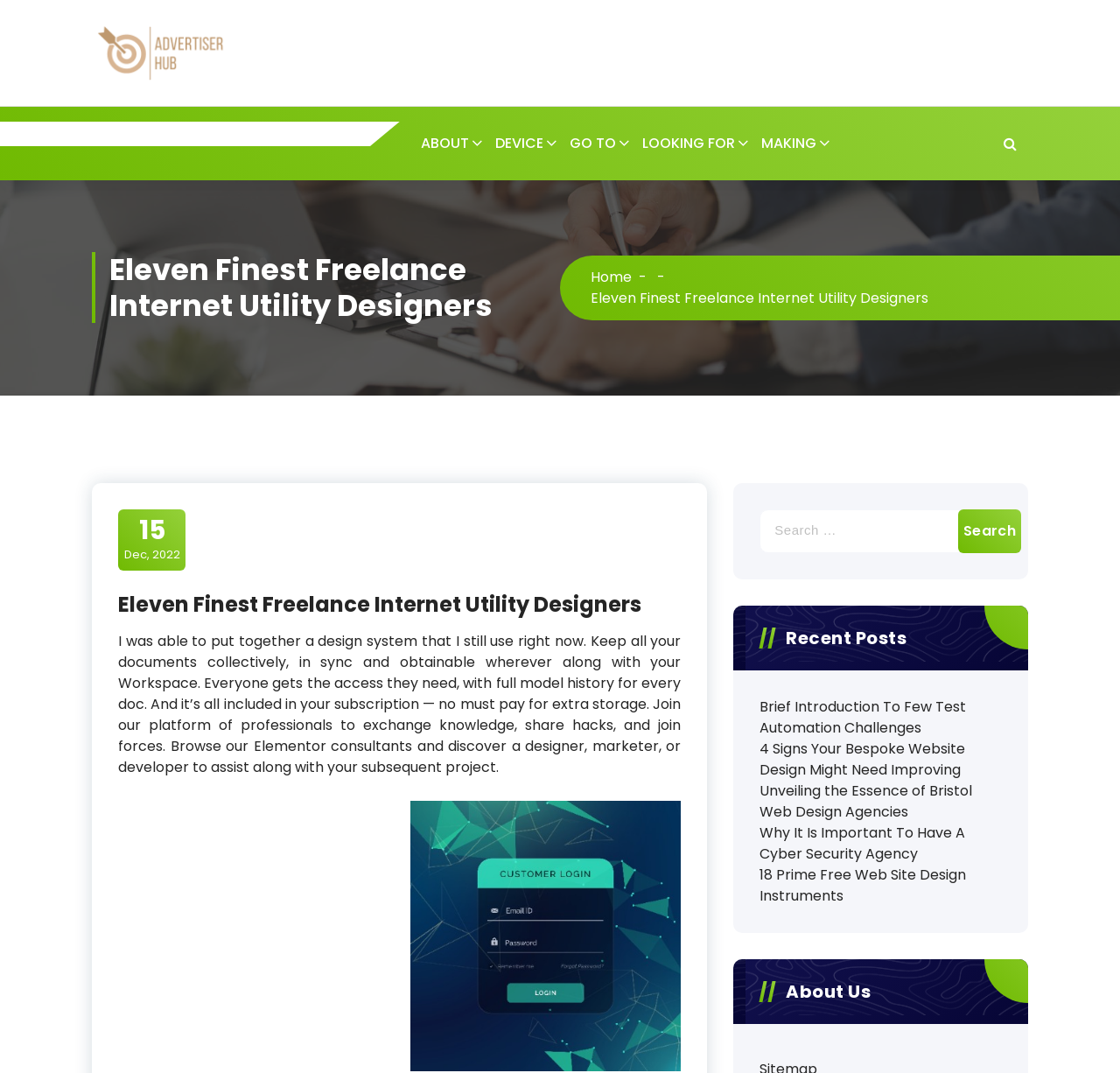Calculate the bounding box coordinates of the UI element given the description: "Home".

[0.527, 0.248, 0.564, 0.267]